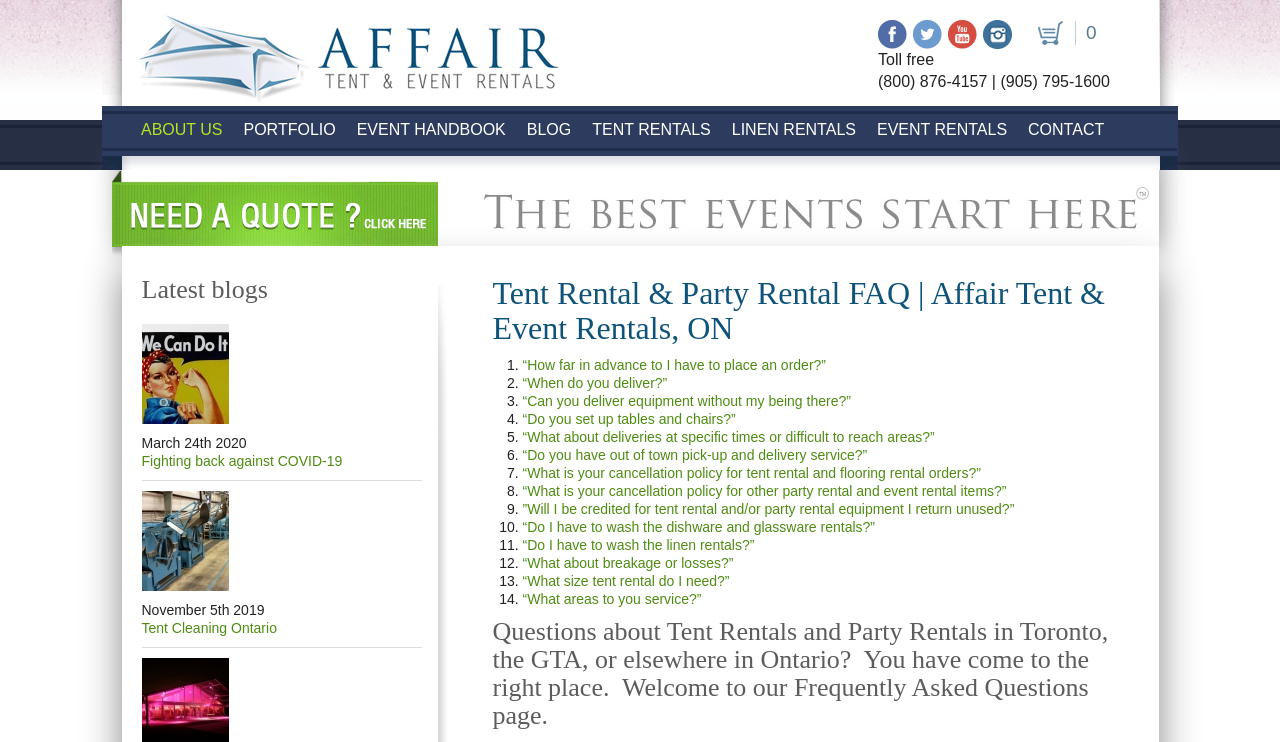Bounding box coordinates are specified in the format (top-left x, top-left y, bottom-right x, bottom-right y). All values are floating point numbers bounded between 0 and 1. Please provide the bounding box coordinate of the region this sentence describes: alt="Tent Cleaning Ontario"

[0.111, 0.662, 0.179, 0.796]